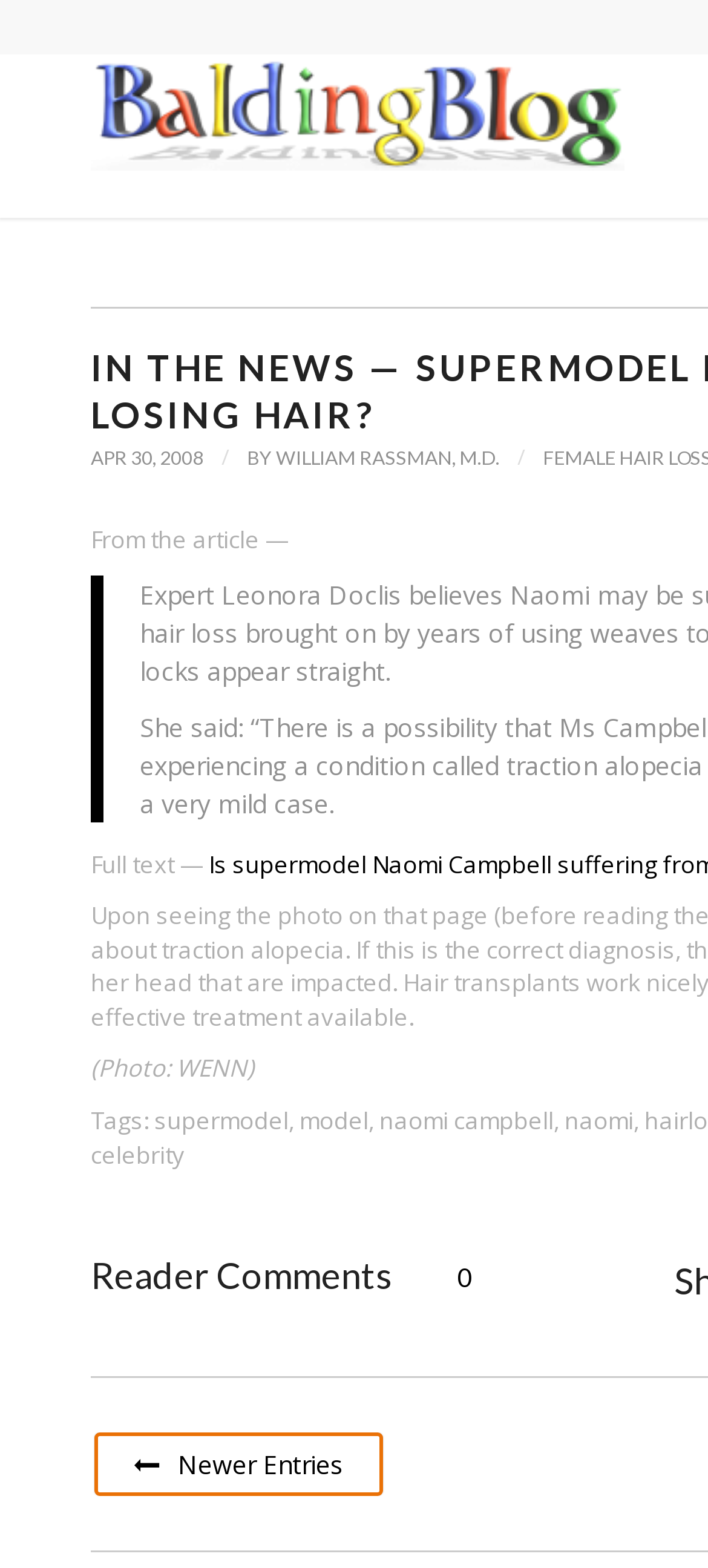Determine the title of the webpage and give its text content.

IN THE NEWS — SUPERMODEL NAOMI CAMPBELL IS LOSING HAIR?